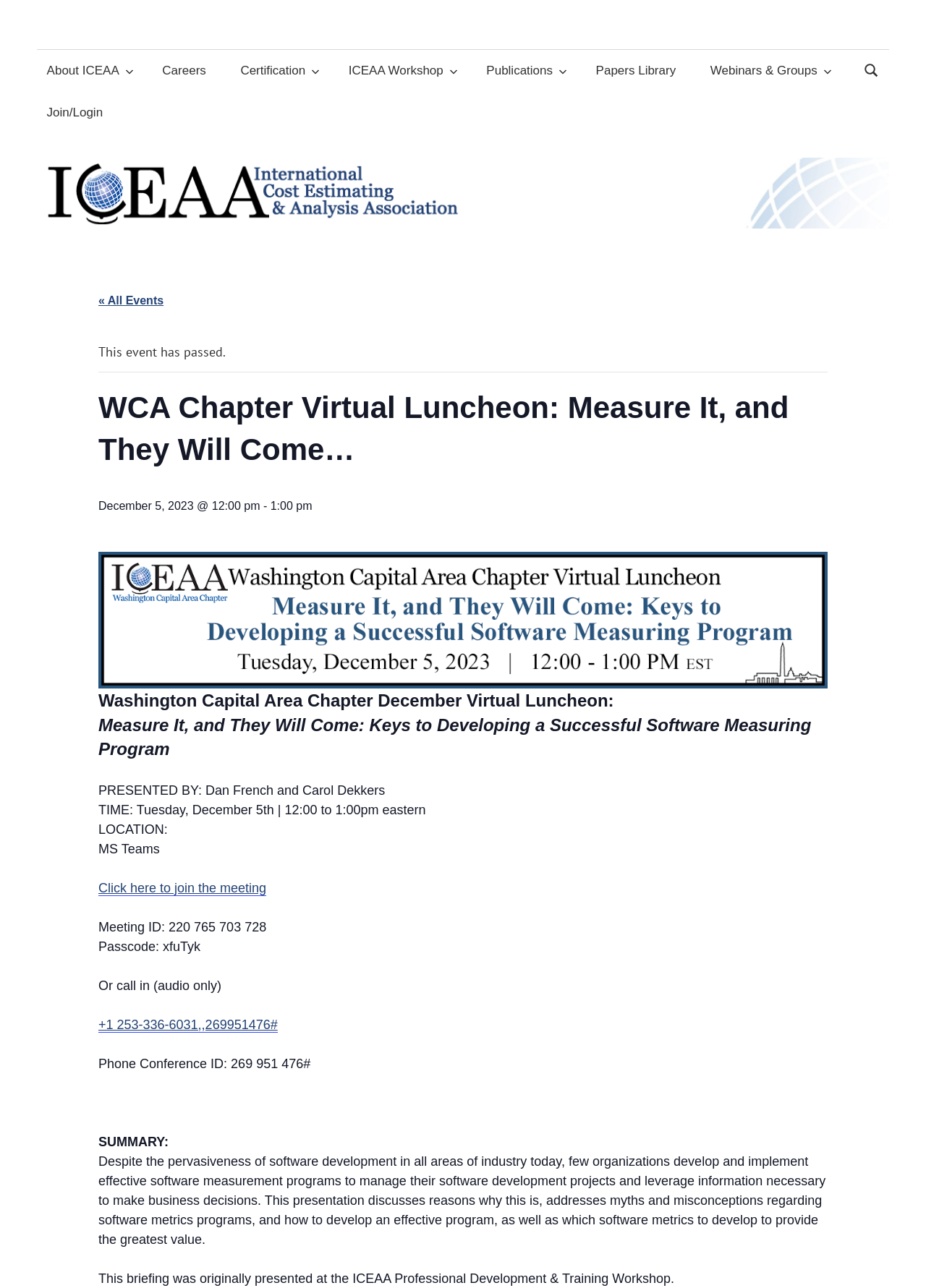Your task is to extract the text of the main heading from the webpage.

WCA Chapter Virtual Luncheon: Measure It, and They Will Come…